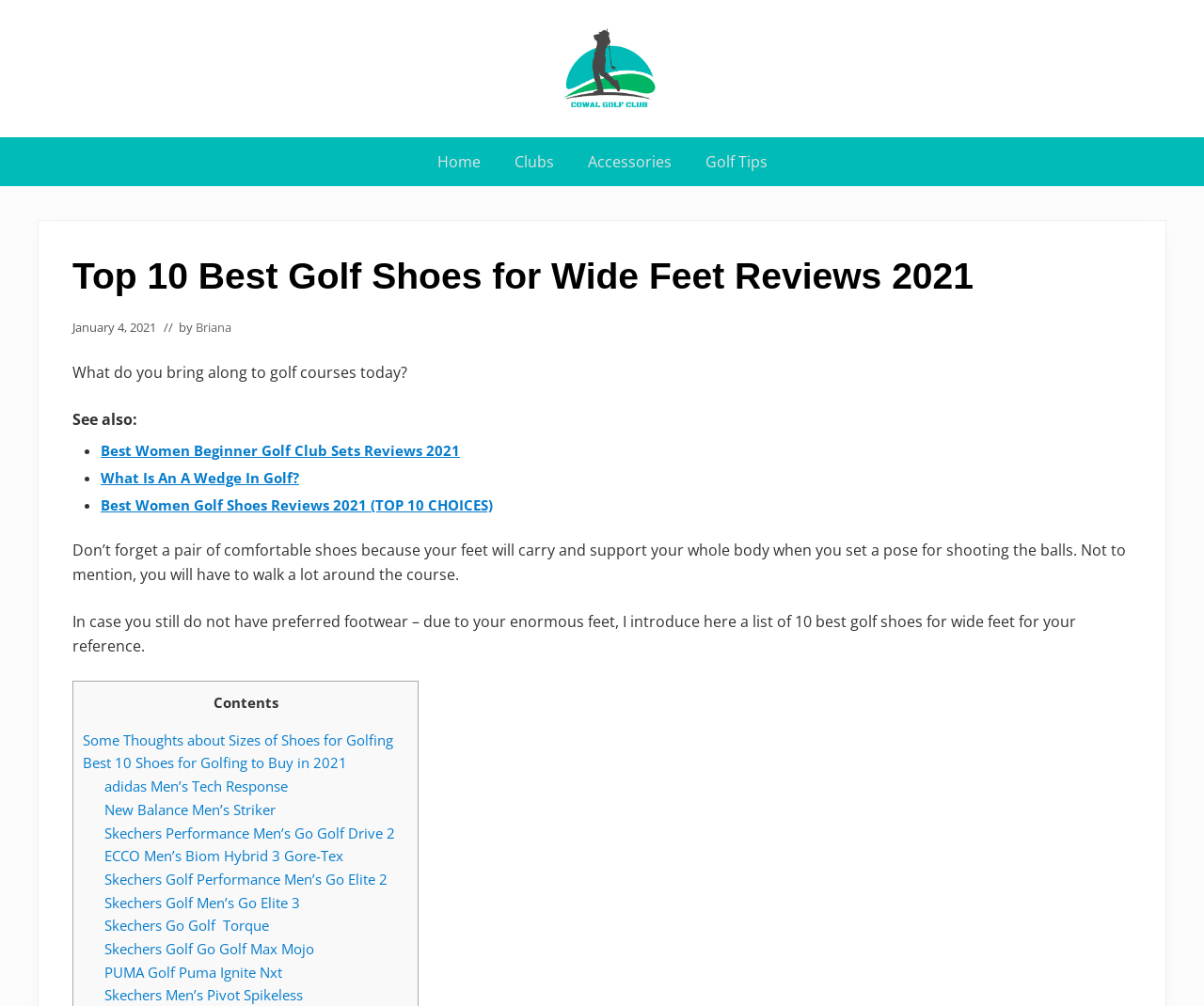Locate the bounding box coordinates of the area to click to fulfill this instruction: "Navigate to the 'Home' page". The bounding box should be presented as four float numbers between 0 and 1, in the order [left, top, right, bottom].

[0.349, 0.137, 0.413, 0.185]